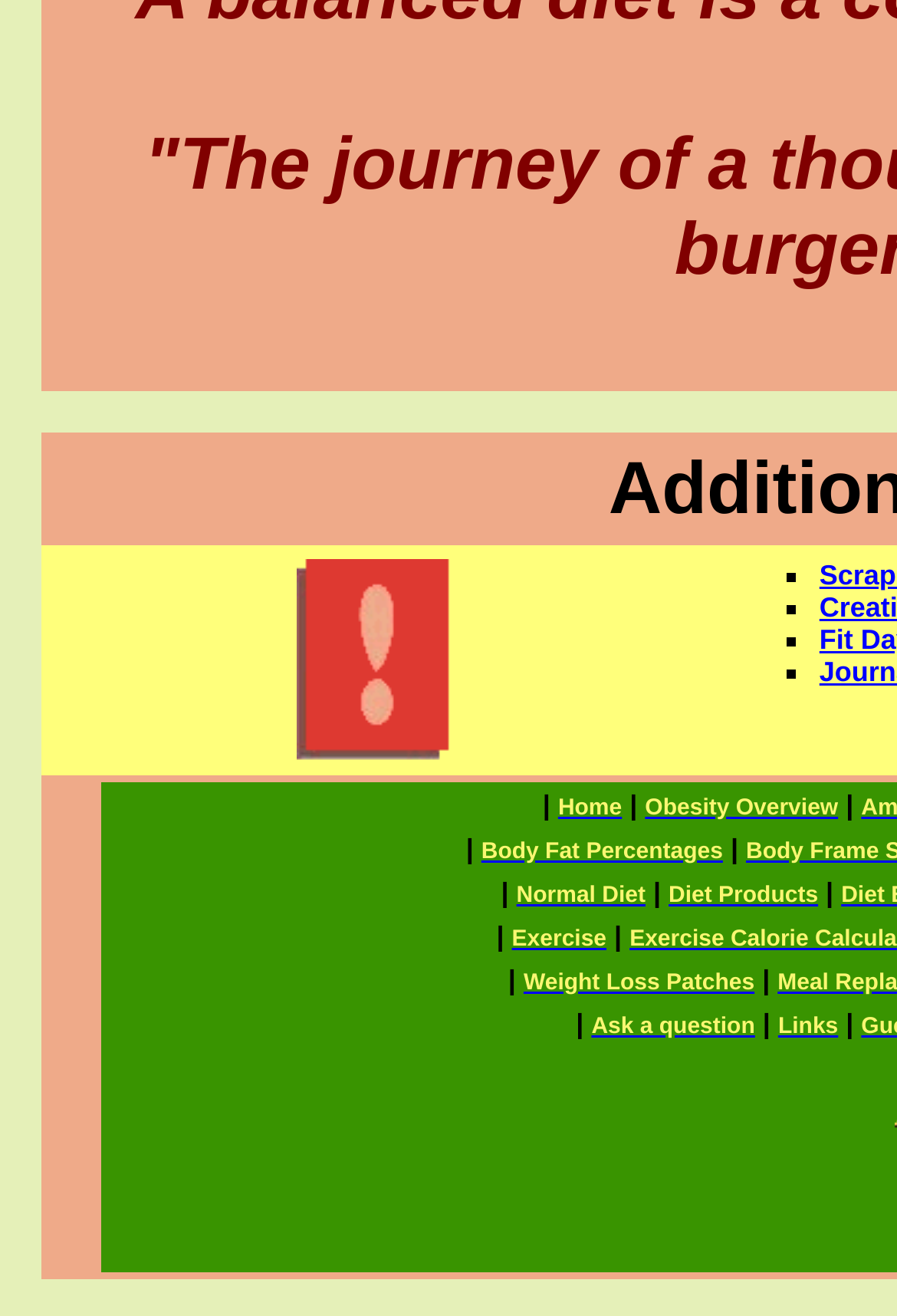Identify the bounding box coordinates of the area you need to click to perform the following instruction: "Ask a question".

[0.659, 0.766, 0.842, 0.79]